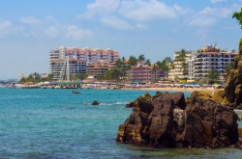What is the atmosphere of the coastal locale?
Give a single word or phrase answer based on the content of the image.

Lively